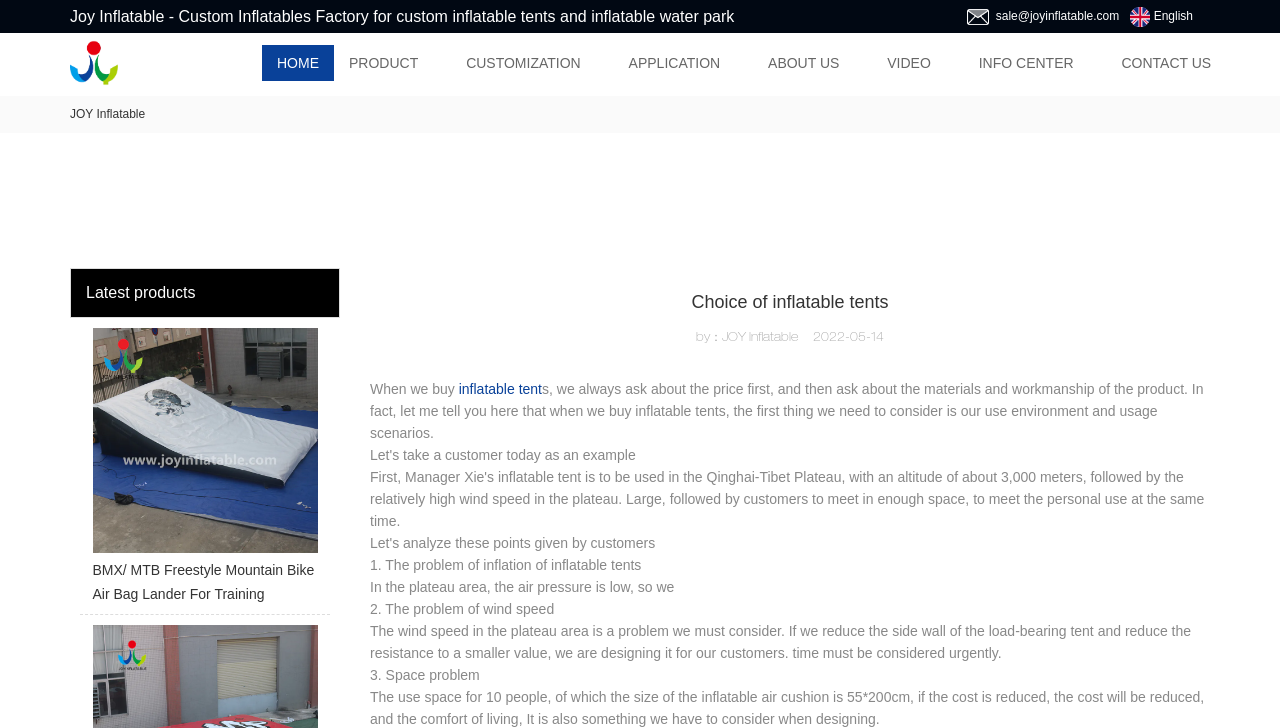Find the main header of the webpage and produce its text content.

Choice of inflatable tents